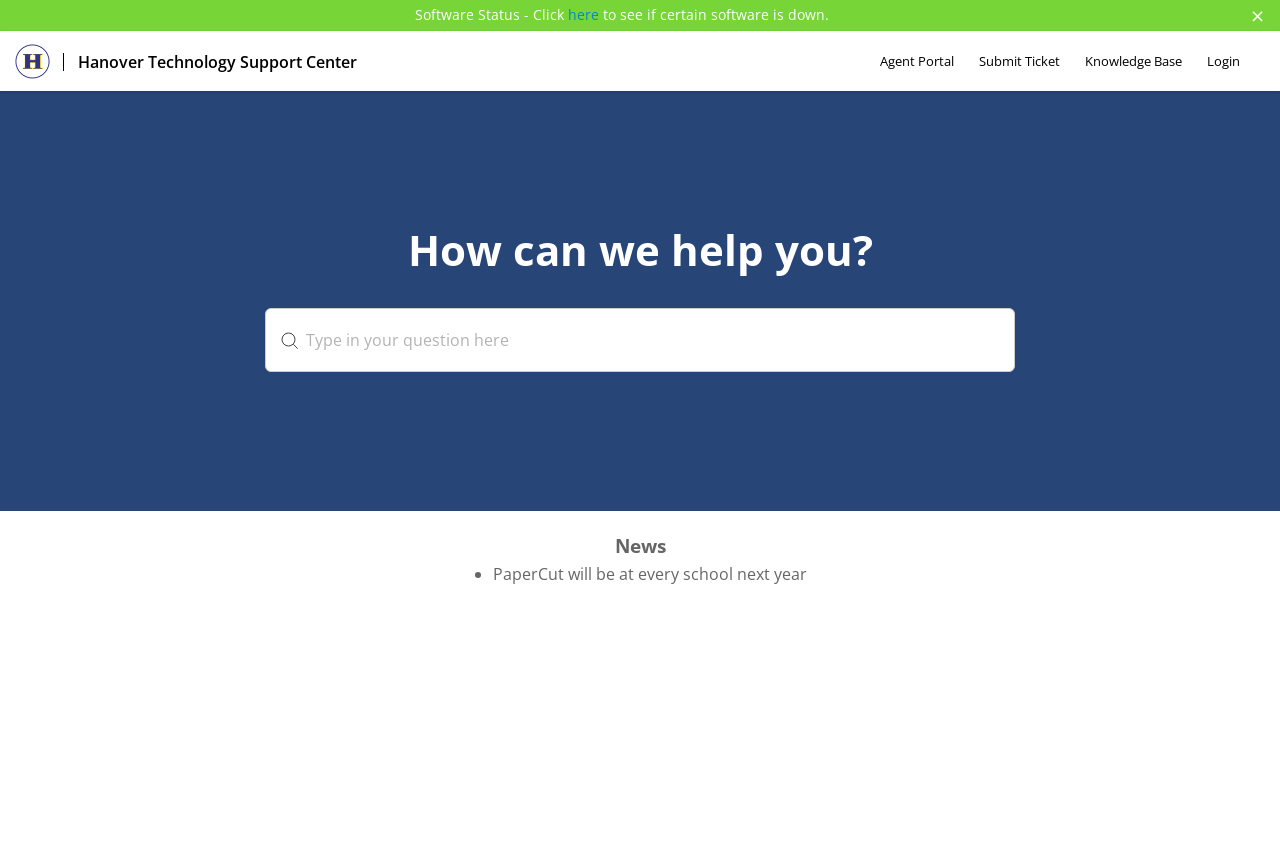Could you determine the bounding box coordinates of the clickable element to complete the instruction: "Check the news"? Provide the coordinates as four float numbers between 0 and 1, i.e., [left, top, right, bottom].

[0.48, 0.616, 0.52, 0.651]